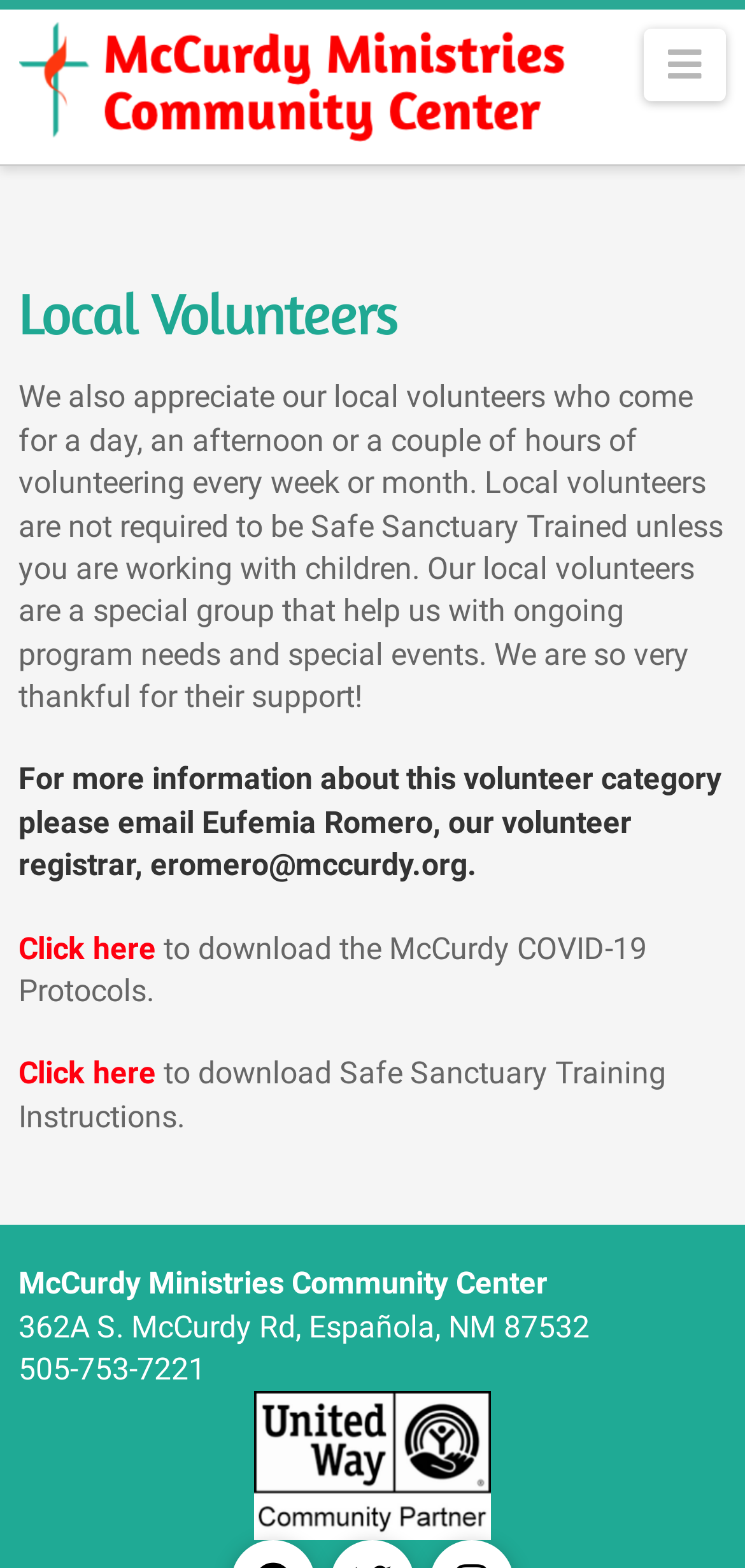What is the purpose of local volunteers?
Please answer the question with a single word or phrase, referencing the image.

Help with ongoing program needs and special events